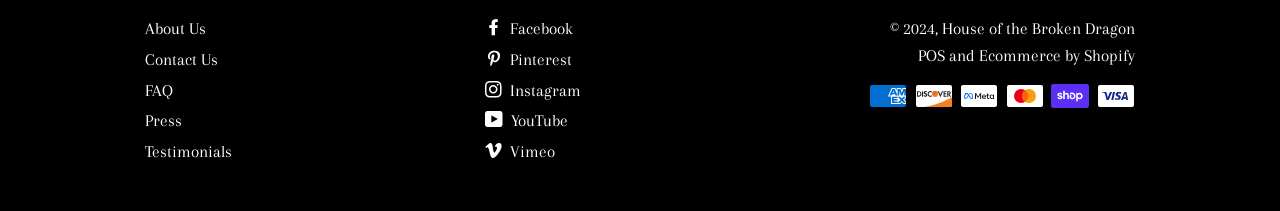Pinpoint the bounding box coordinates of the clickable area needed to execute the instruction: "pay with Mastercard". The coordinates should be specified as four float numbers between 0 and 1, i.e., [left, top, right, bottom].

[0.786, 0.399, 0.816, 0.513]